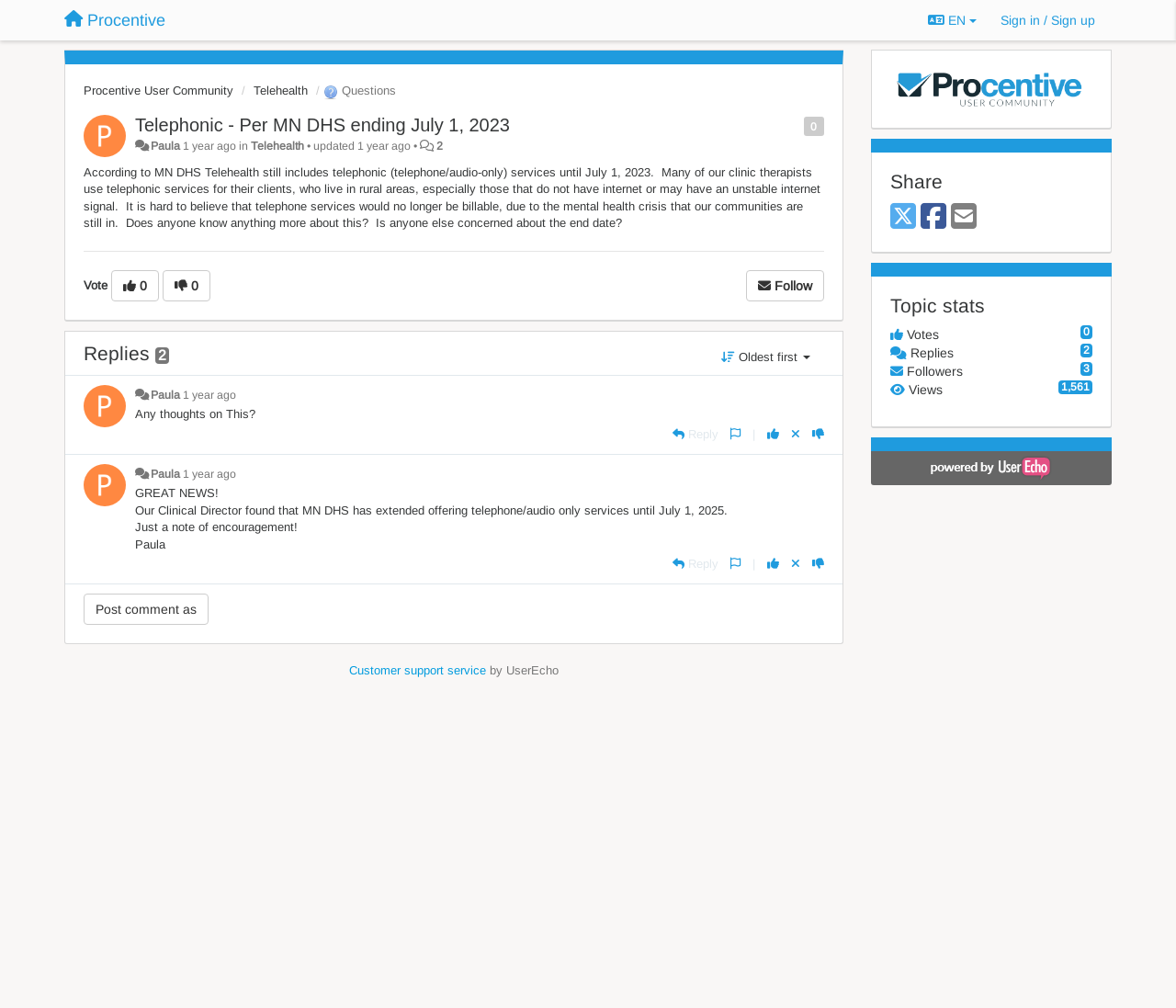Show the bounding box coordinates of the element that should be clicked to complete the task: "Follow the topic".

[0.634, 0.268, 0.7, 0.299]